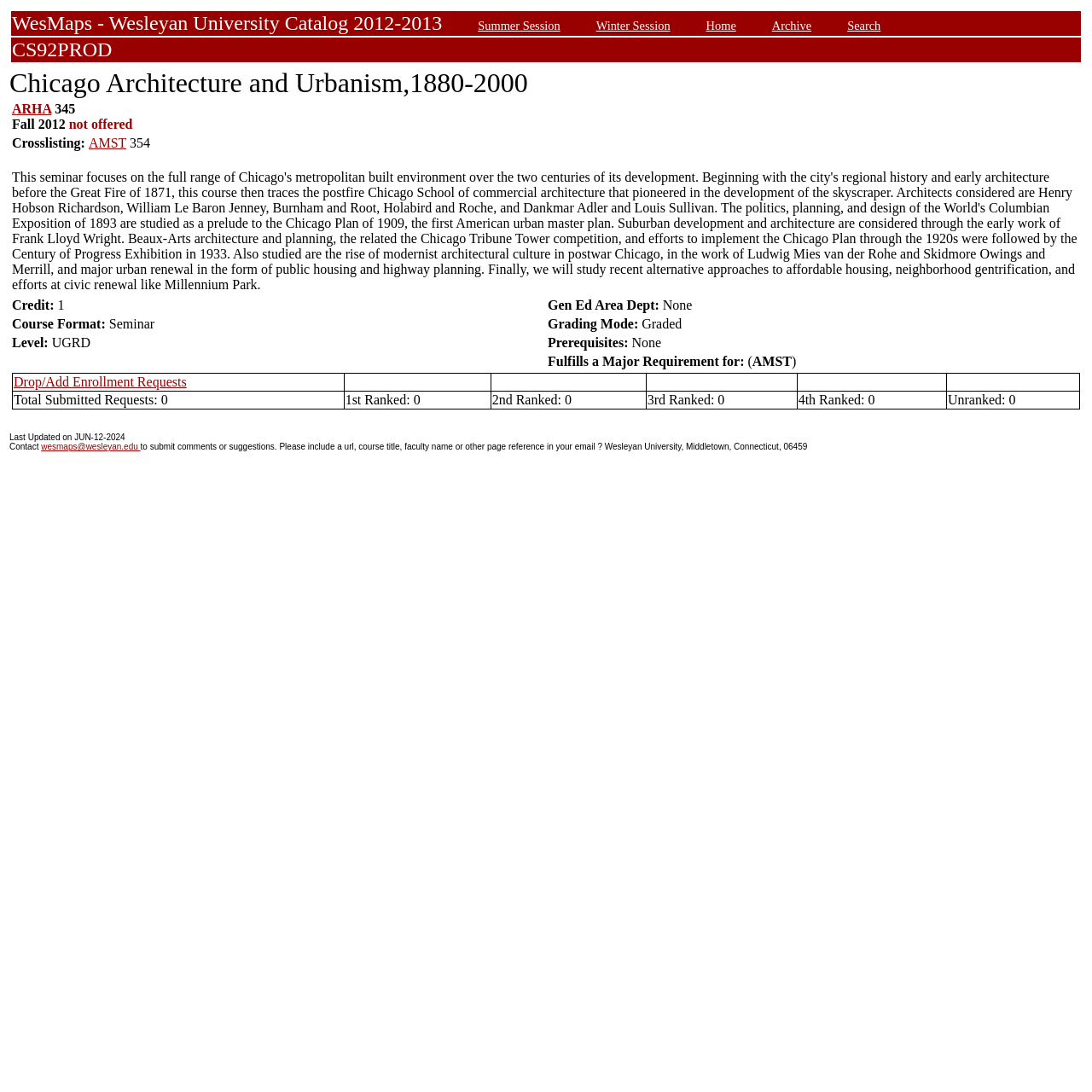What is the course format? Look at the image and give a one-word or short phrase answer.

Seminar